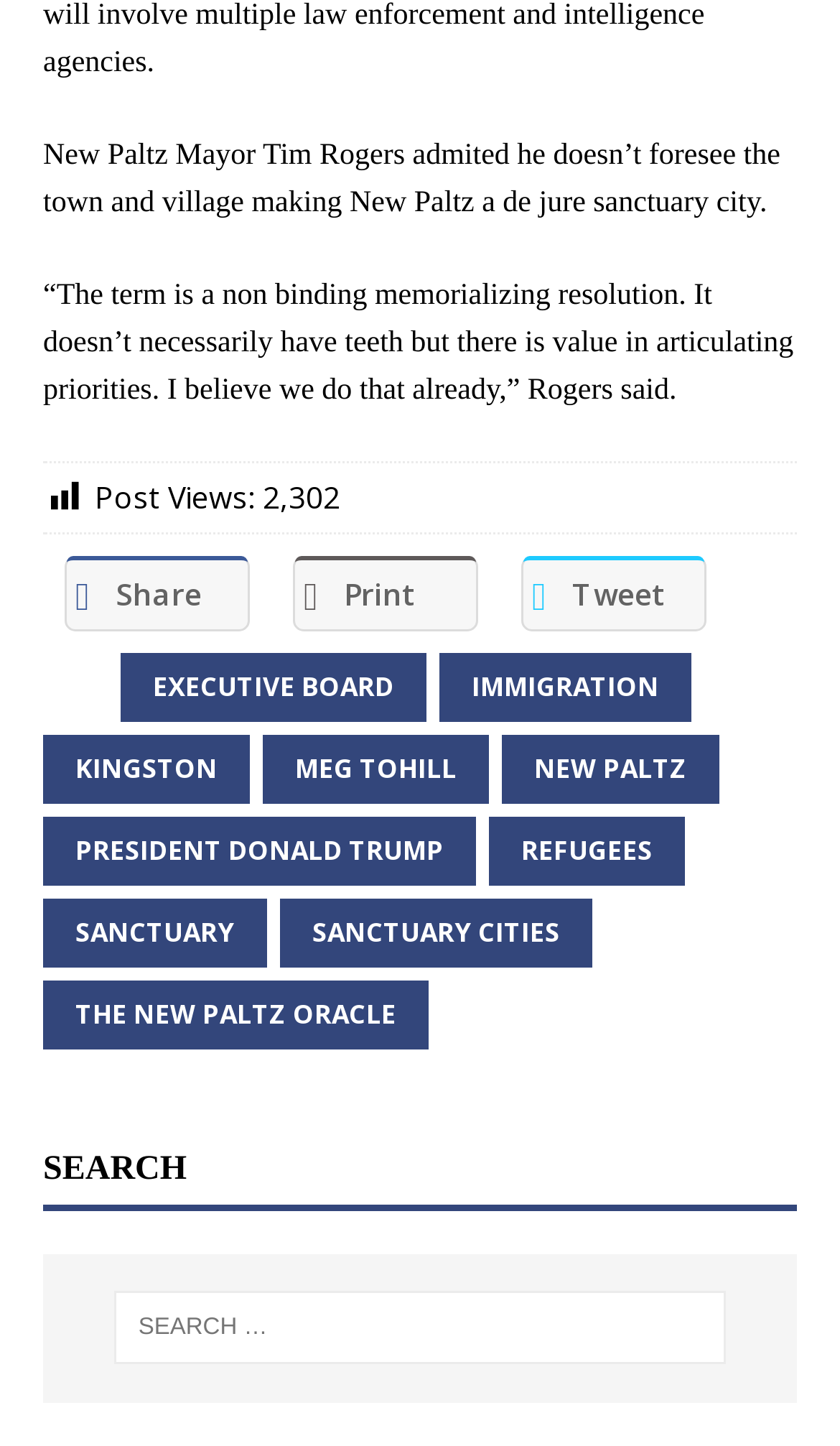Could you indicate the bounding box coordinates of the region to click in order to complete this instruction: "Search for something".

[0.051, 0.867, 0.949, 0.97]